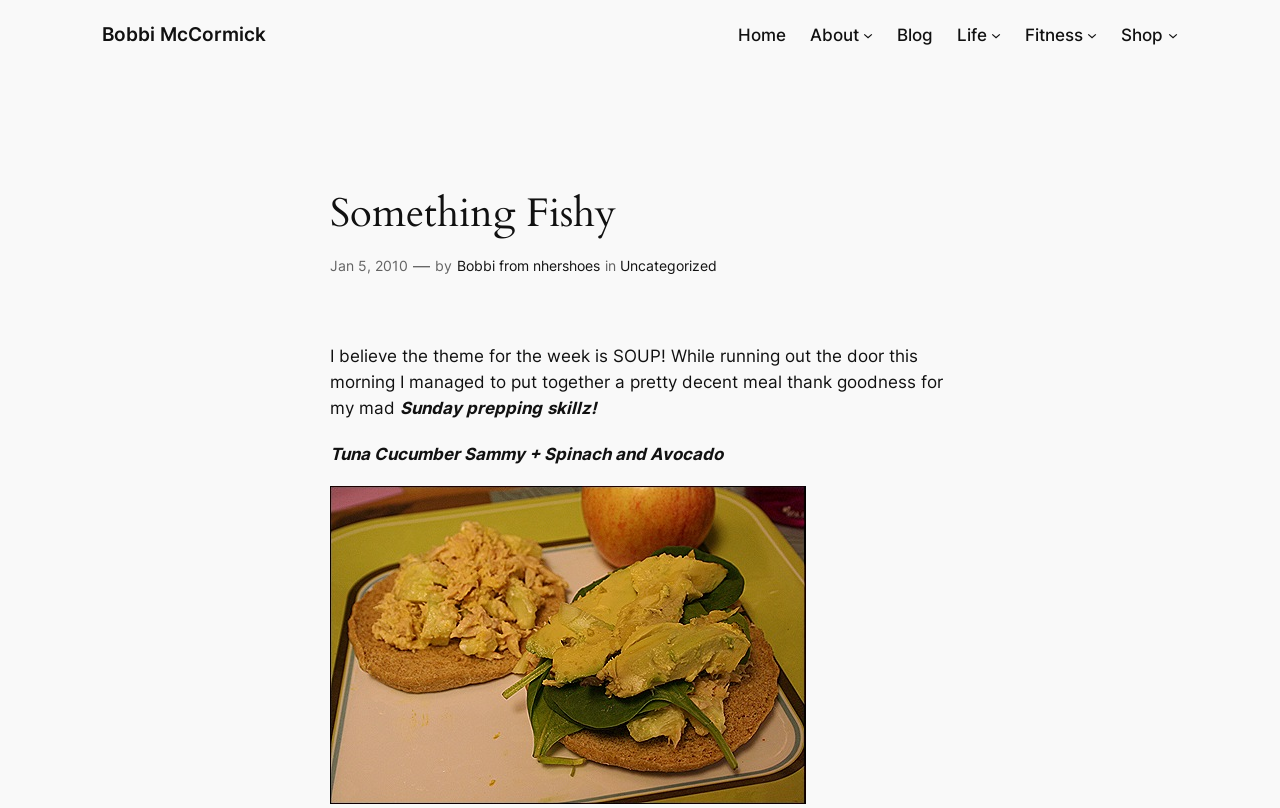Determine the bounding box coordinates for the area that needs to be clicked to fulfill this task: "Click on the 'About' link". The coordinates must be given as four float numbers between 0 and 1, i.e., [left, top, right, bottom].

[0.632, 0.027, 0.671, 0.059]